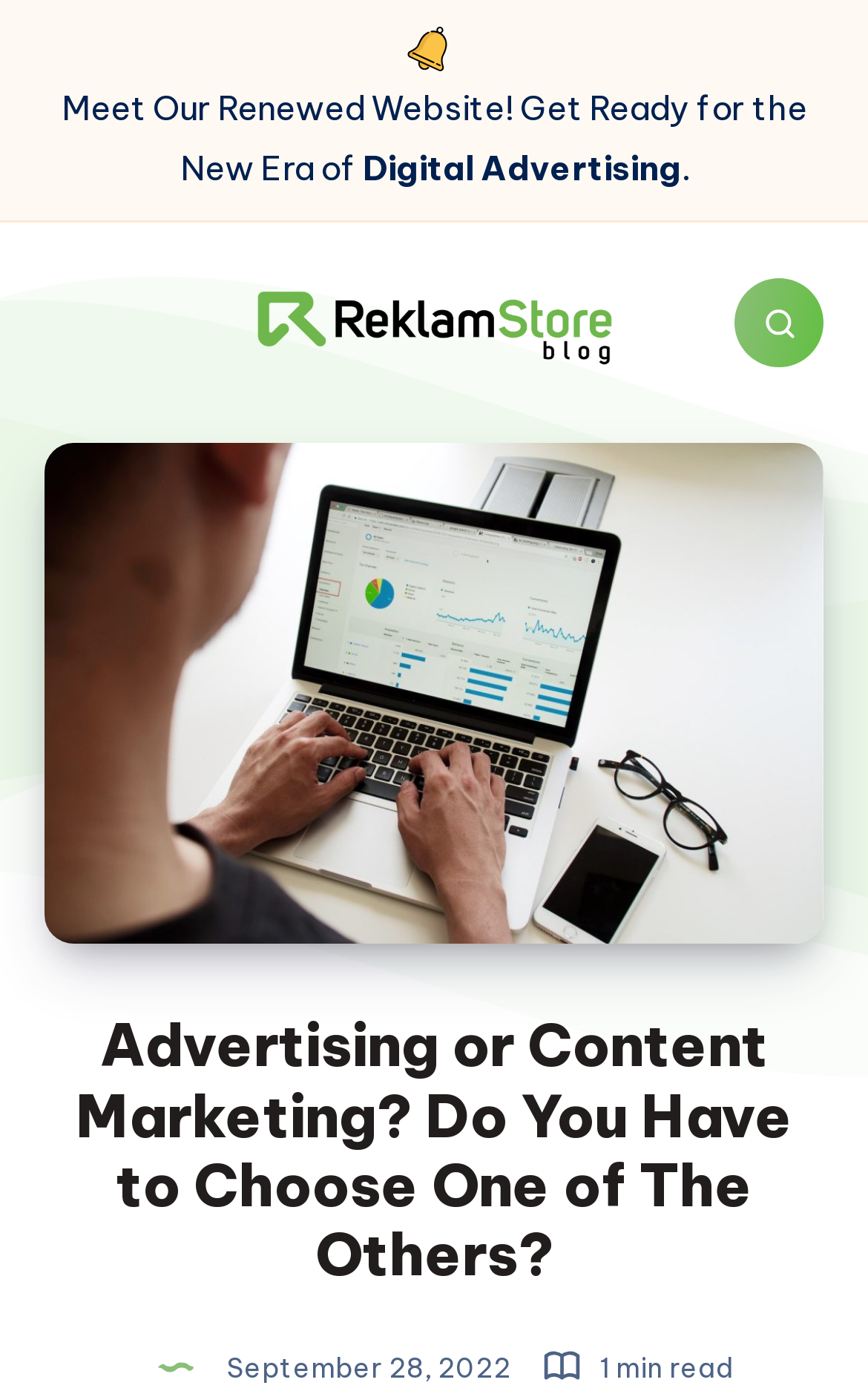With reference to the screenshot, provide a detailed response to the question below:
Is there a search function on the webpage?

I found the answer by looking at the link element with the text 'Search', indicating that there is a search function available on the webpage.